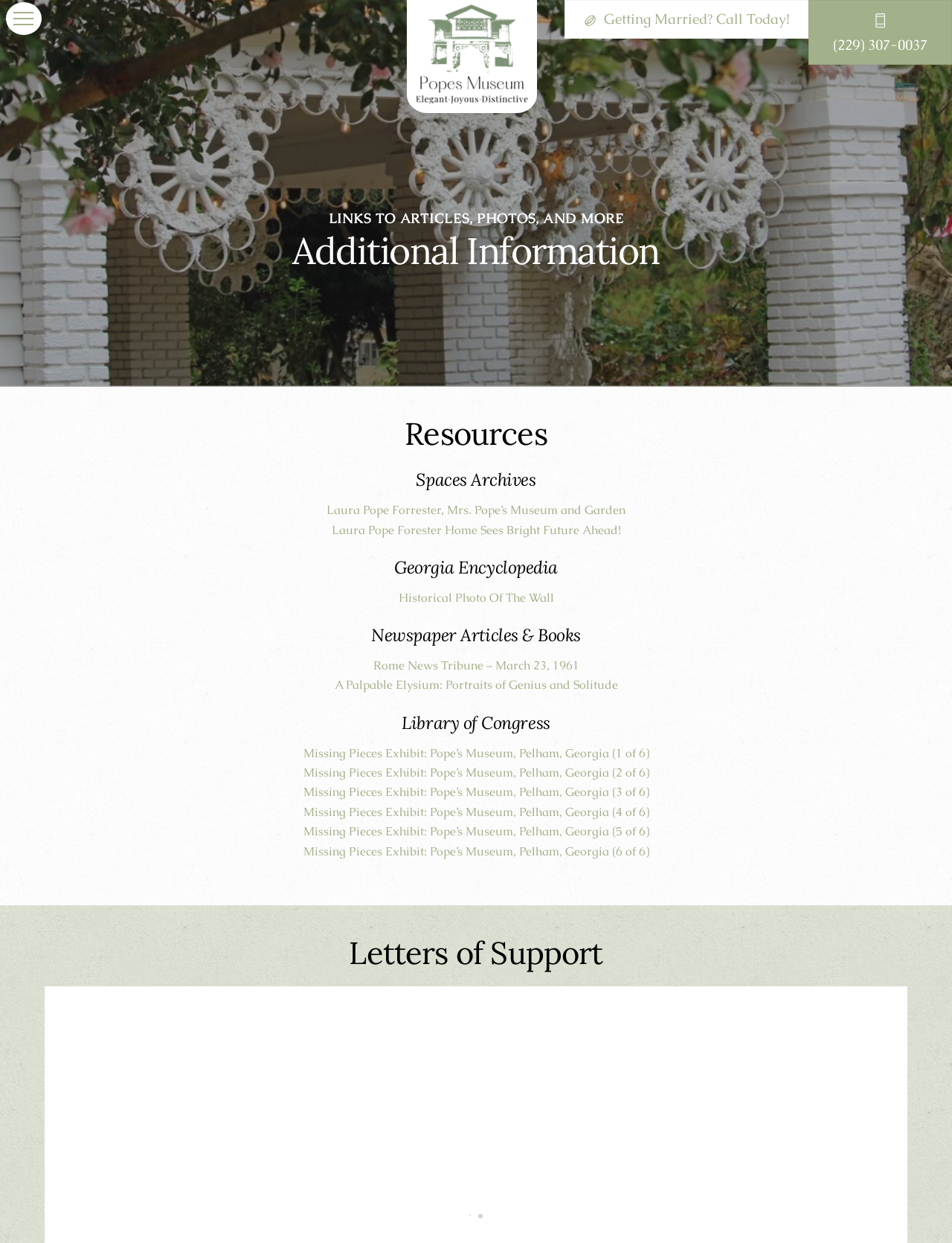Give a one-word or short phrase answer to the question: 
What is the phone number mentioned on the webpage?

(229) 307-0037